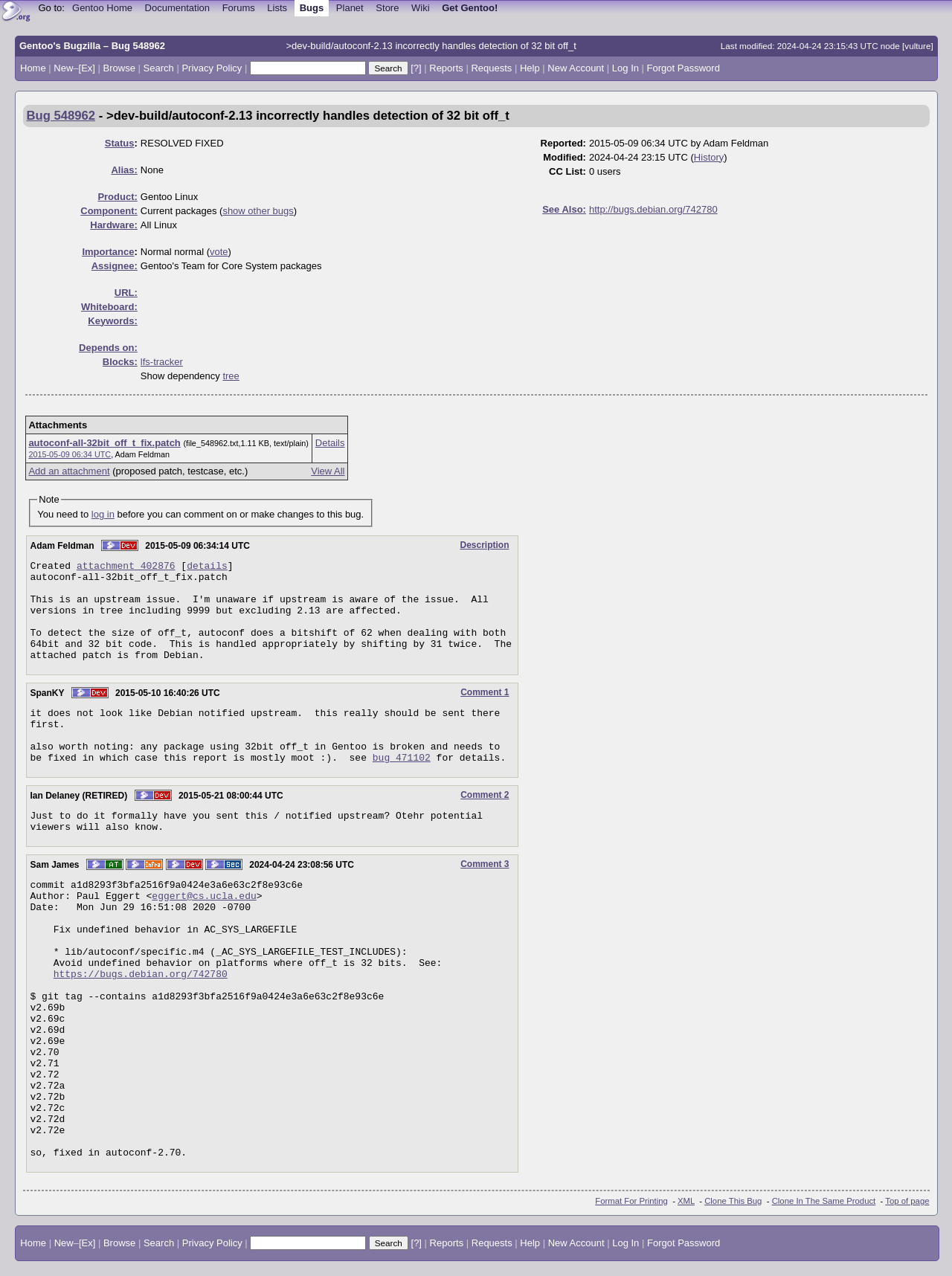Bounding box coordinates are specified in the format (top-left x, top-left y, bottom-right x, bottom-right y). All values are floating point numbers bounded between 0 and 1. Please provide the bounding box coordinate of the region this sentence describes: Privacy Policy

[0.191, 0.049, 0.254, 0.058]